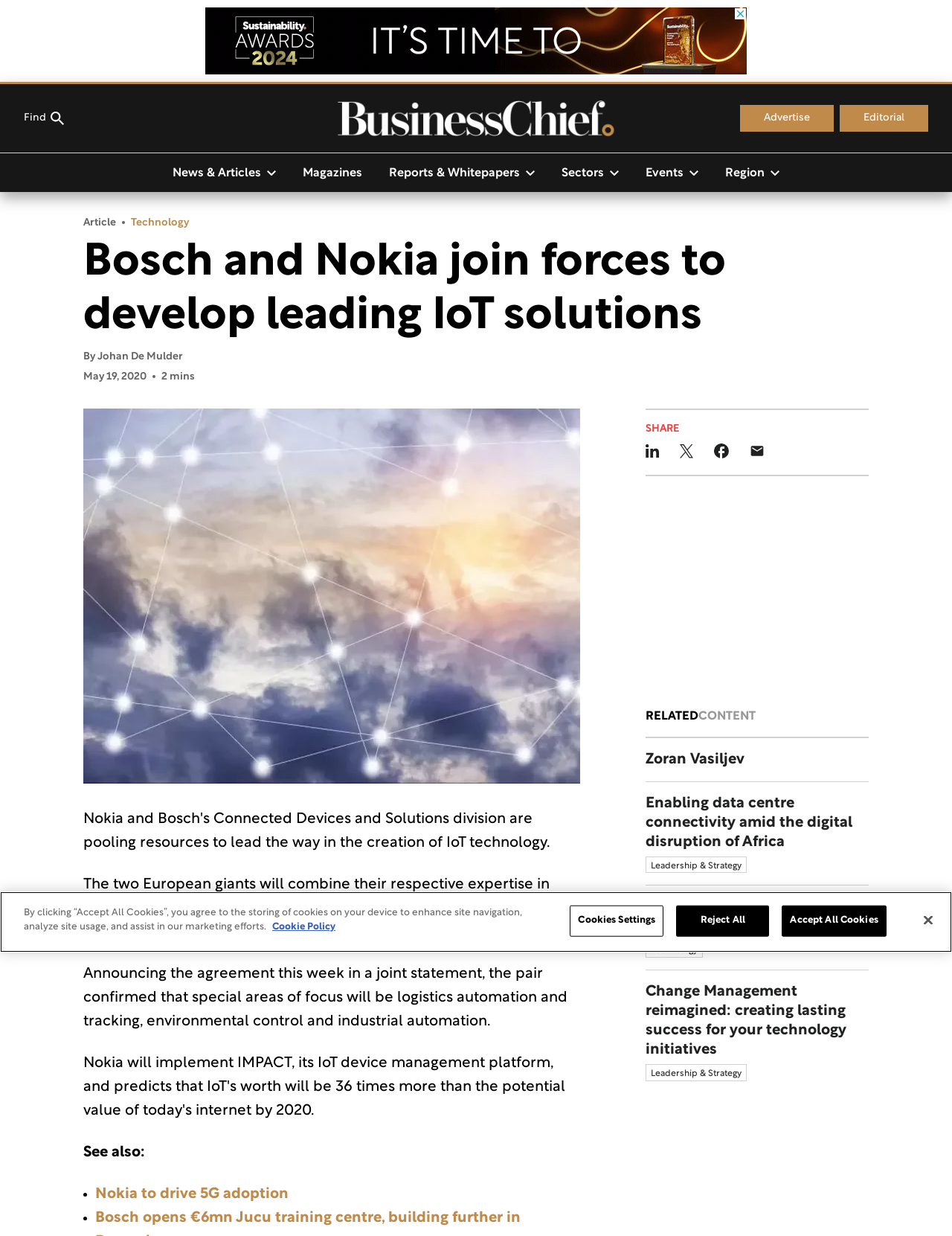Using the information in the image, give a comprehensive answer to the question: 
What is the date of the article?

The date of the article can be found by looking at the text 'May 19, 2020' which is located below the author's name and above the article content.